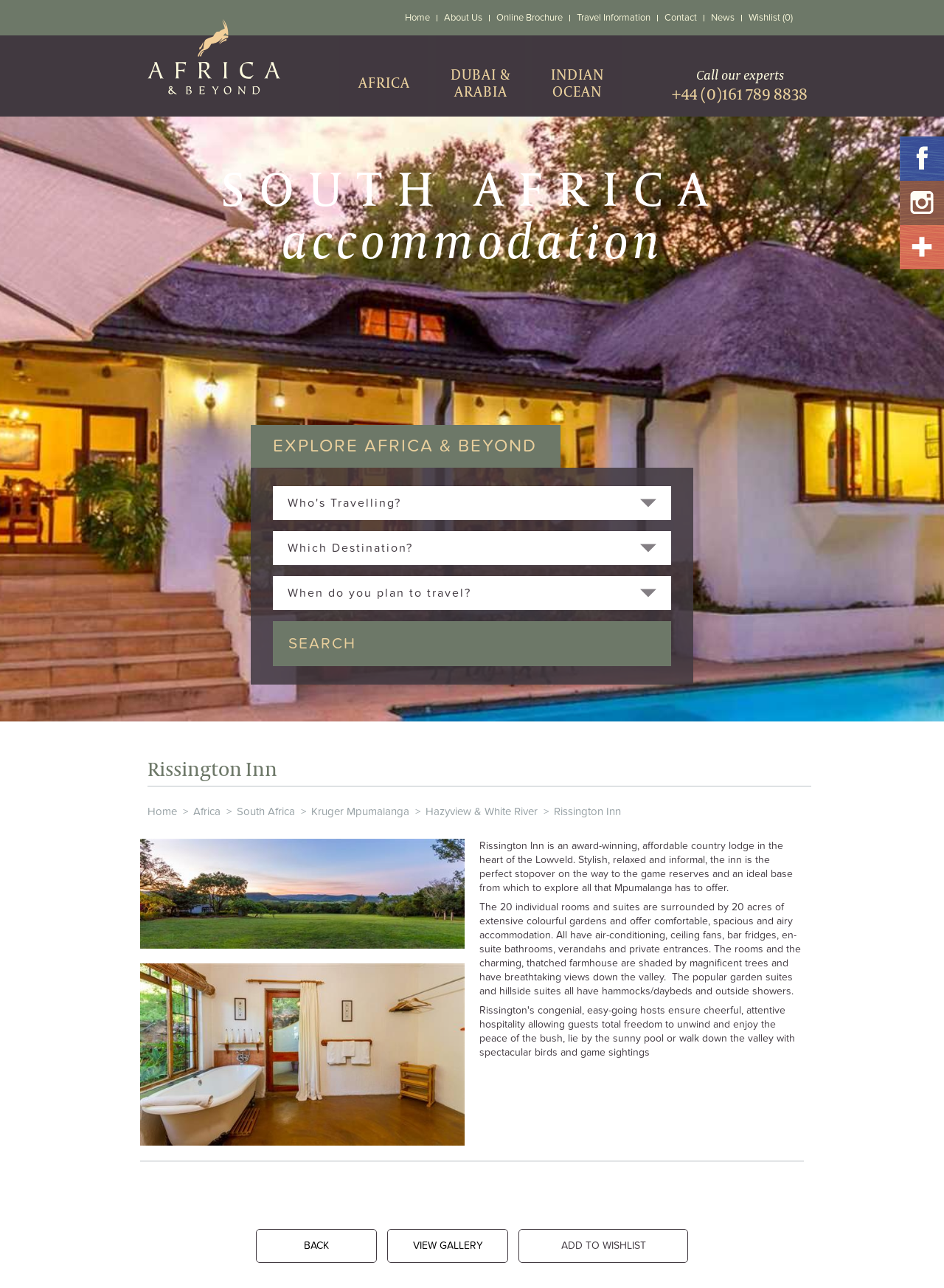Please identify the coordinates of the bounding box for the clickable region that will accomplish this instruction: "Explore 'South Africa' accommodations".

[0.141, 0.125, 0.859, 0.206]